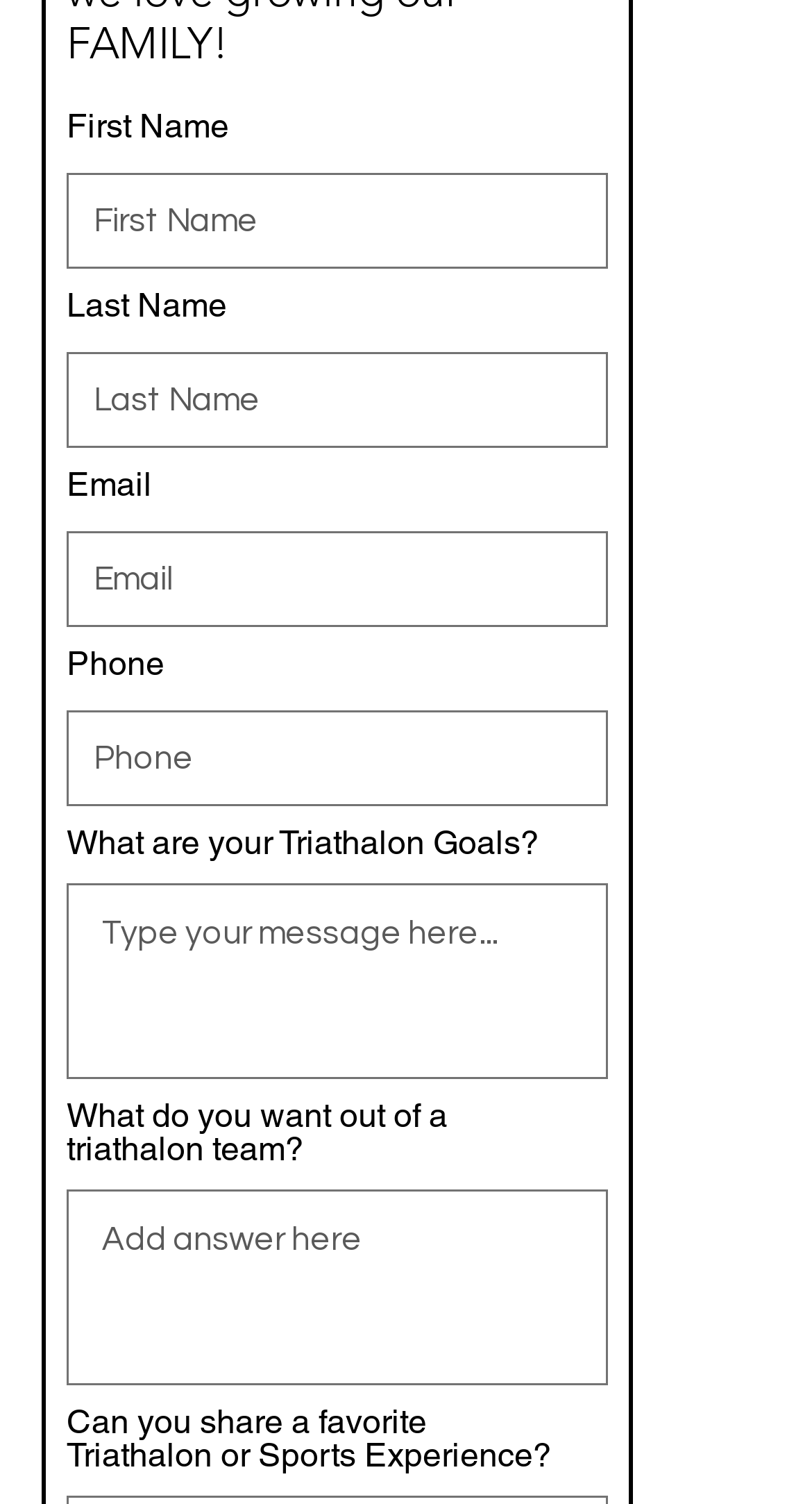Answer the question with a single word or phrase: 
What is the first field to fill in the form?

First Name